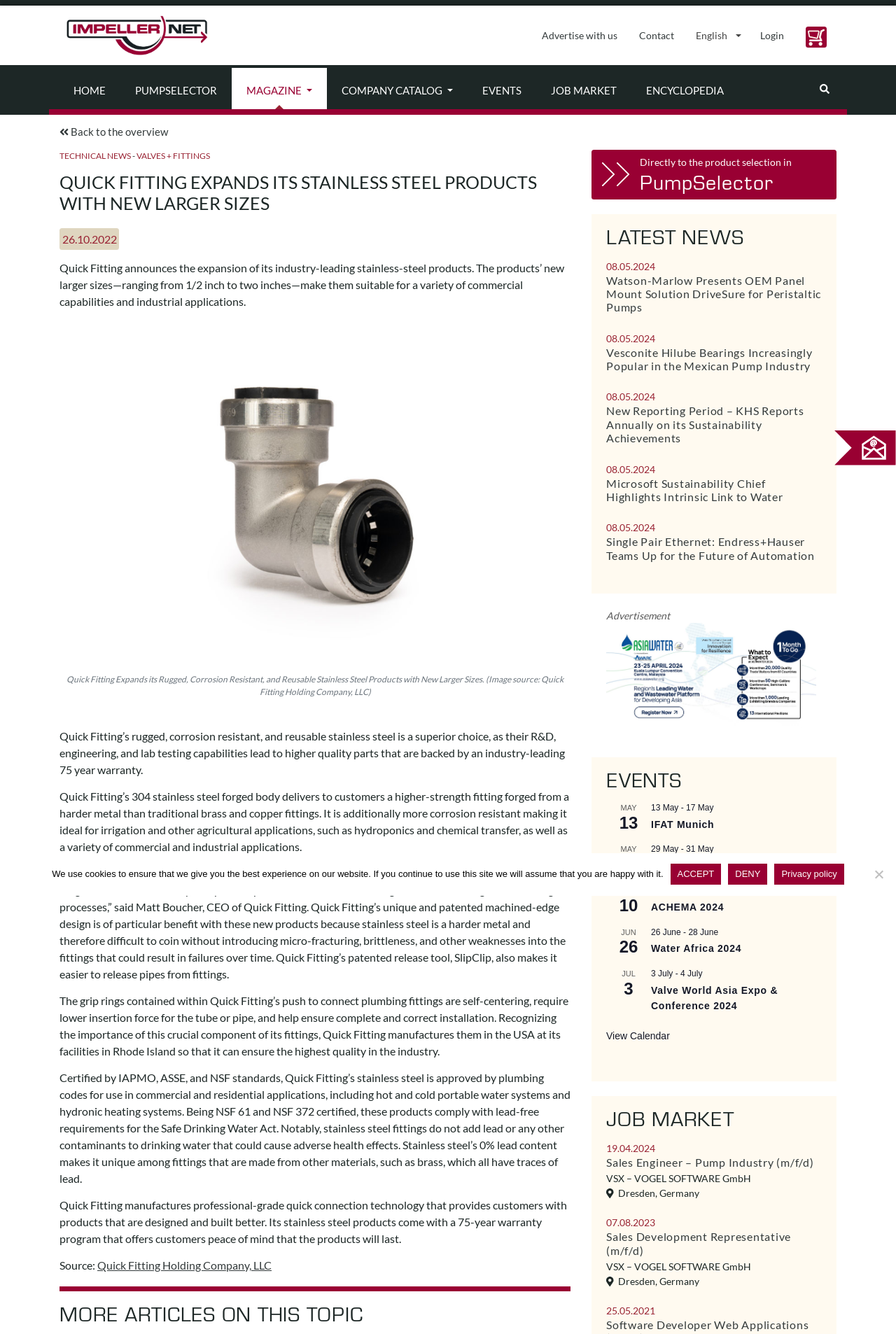Consider the image and give a detailed and elaborate answer to the question: 
What is the name of the CEO of Quick Fitting?

The article quotes Matt Boucher, the CEO of Quick Fitting, talking about the benefits of the company's patented-design, machined and pressed retainer.